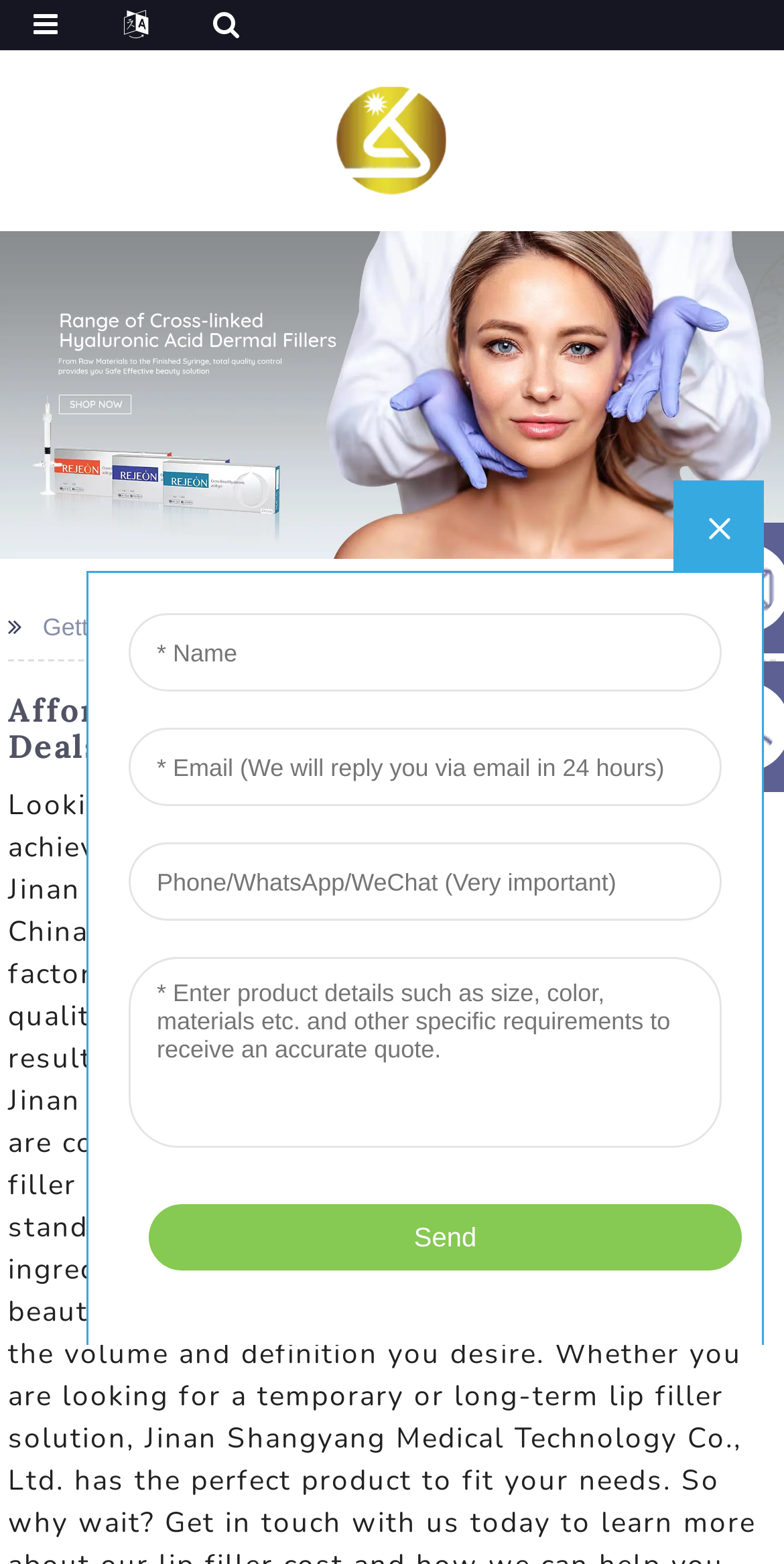What type of content is displayed in the iframe?
Answer the question based on the image using a single word or a brief phrase.

Unknown